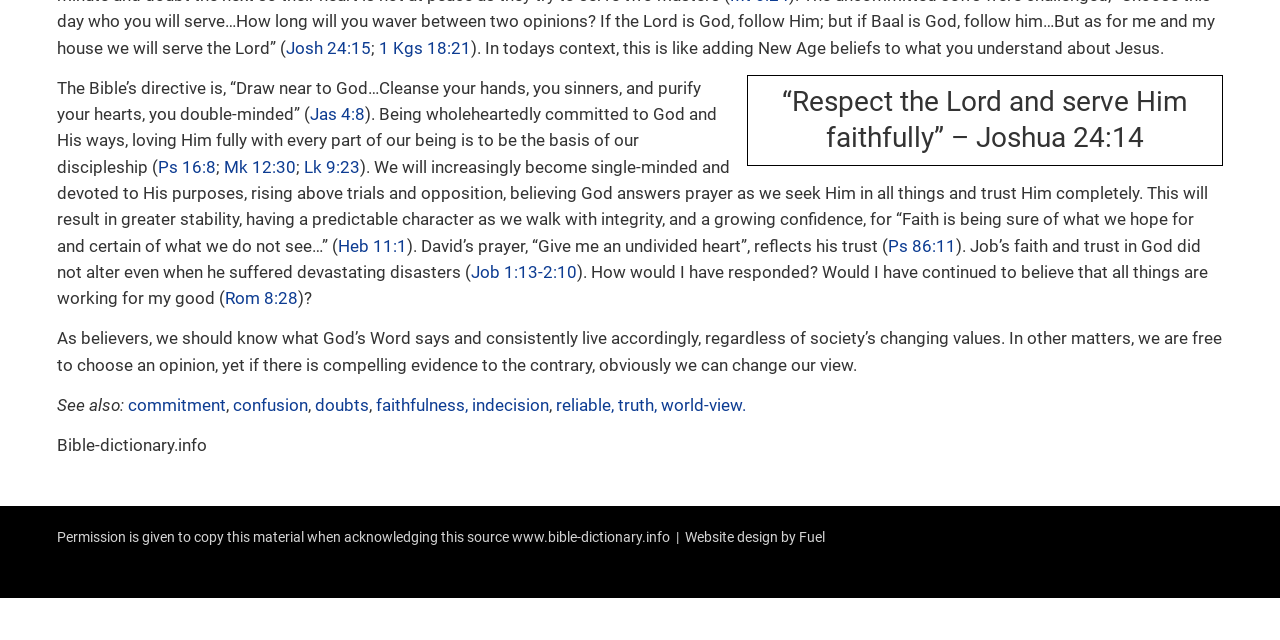Please provide the bounding box coordinates in the format (top-left x, top-left y, bottom-right x, bottom-right y). Remember, all values are floating point numbers between 0 and 1. What is the bounding box coordinate of the region described as: 1 Kgs 18:21

[0.296, 0.059, 0.368, 0.09]